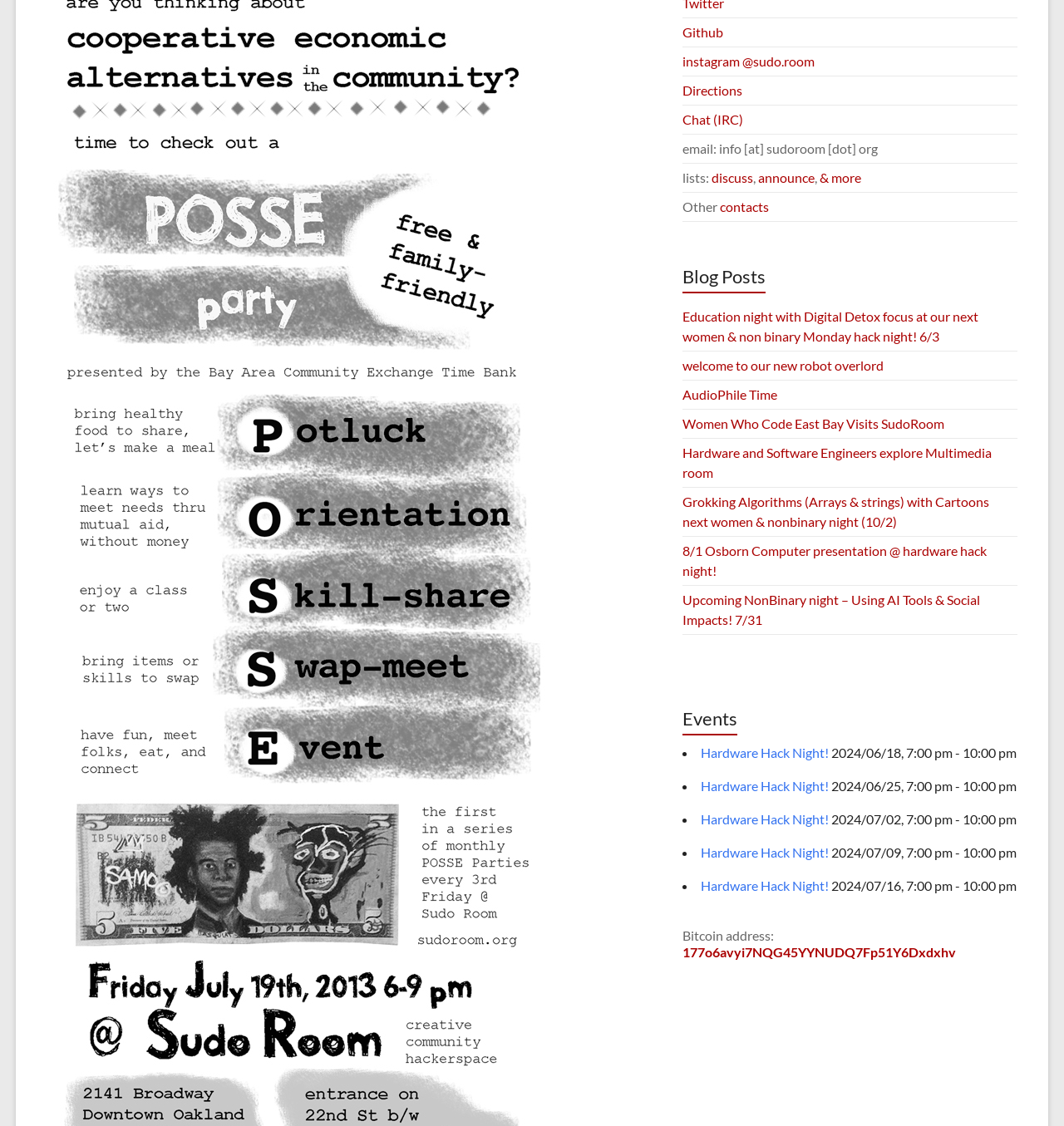For the element described, predict the bounding box coordinates as (top-left x, top-left y, bottom-right x, bottom-right y). All values should be between 0 and 1. Element description: Directions

[0.641, 0.073, 0.698, 0.087]